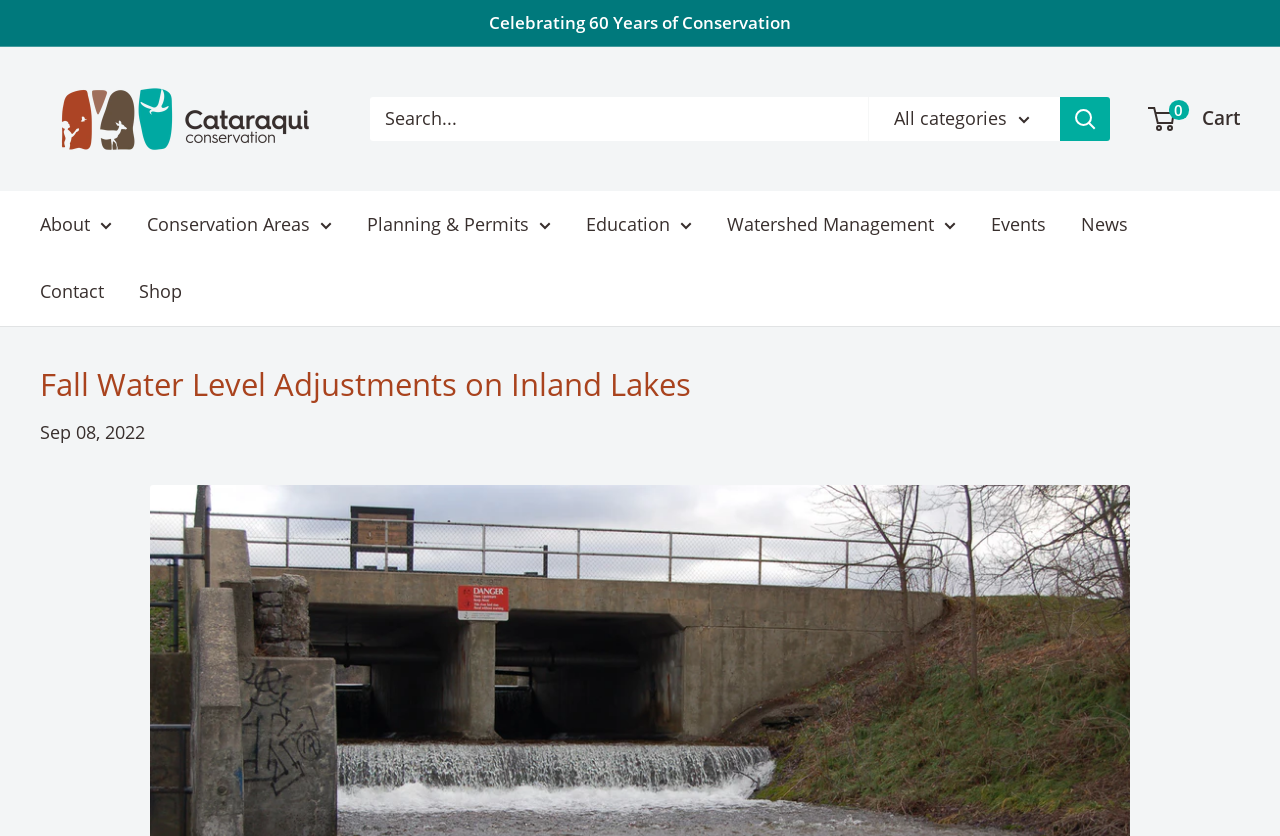Please indicate the bounding box coordinates for the clickable area to complete the following task: "Learn about watershed management". The coordinates should be specified as four float numbers between 0 and 1, i.e., [left, top, right, bottom].

[0.568, 0.249, 0.747, 0.289]